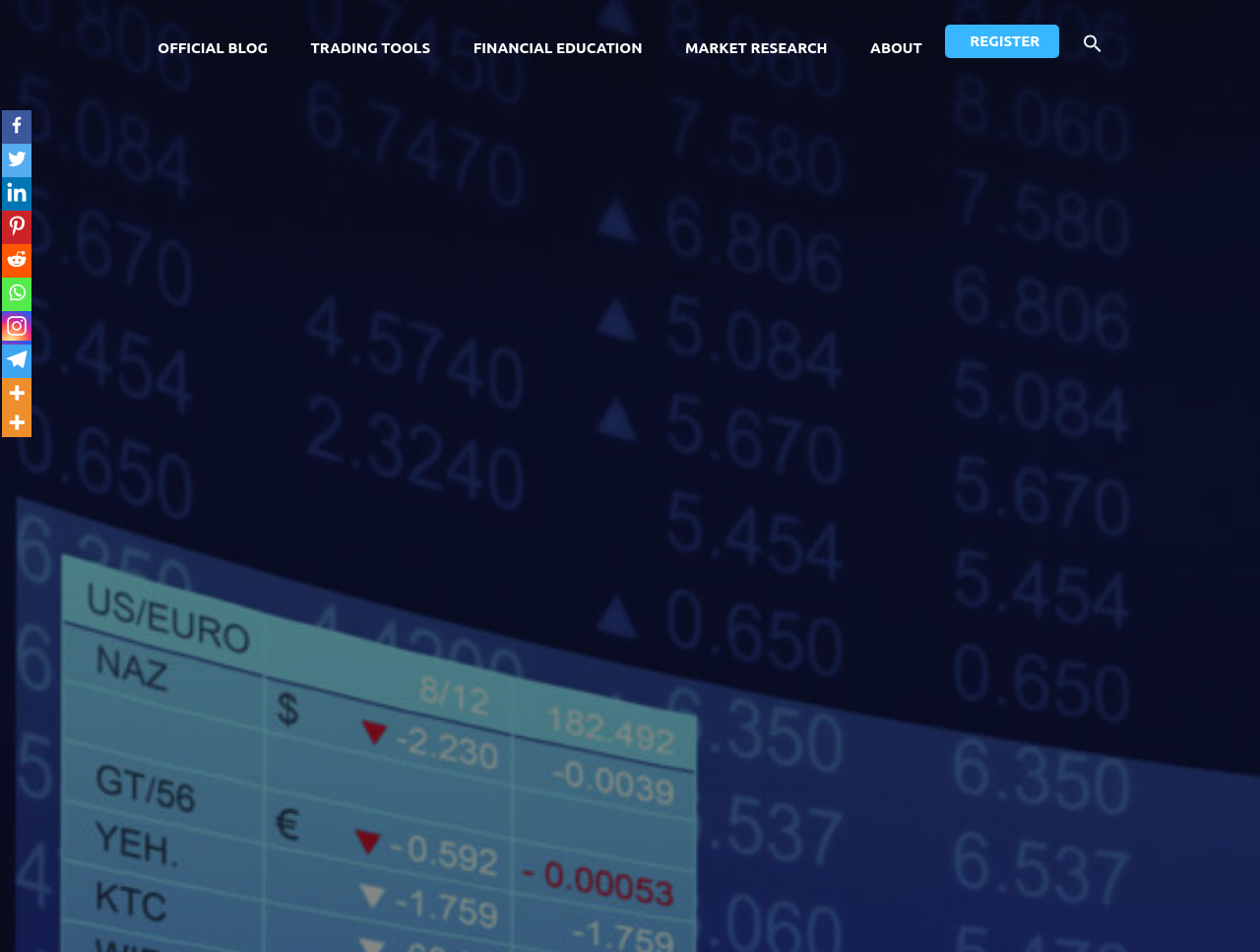Answer the following query with a single word or phrase:
How many images are on the webpage?

7